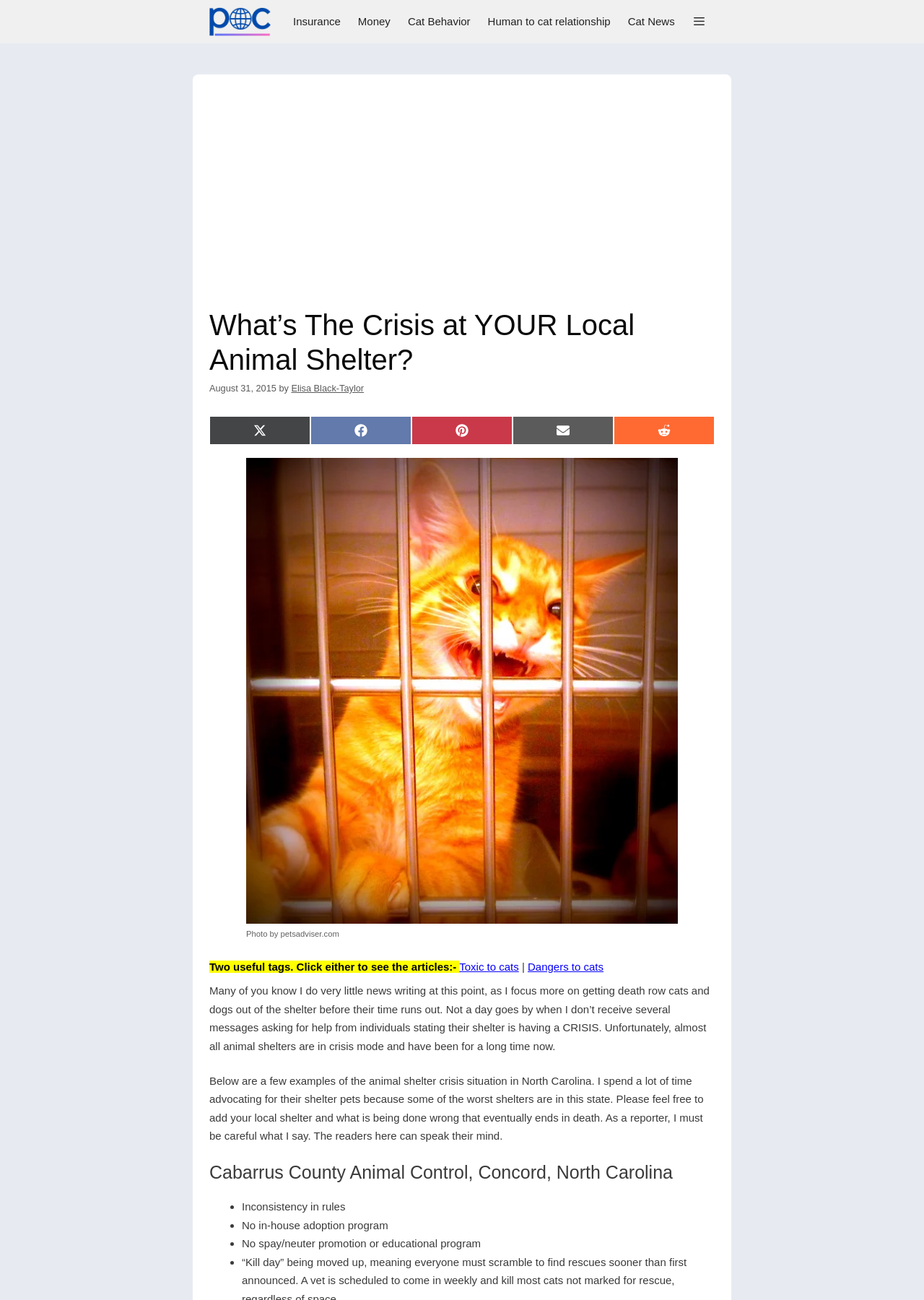Based on the element description Money, identify the bounding box coordinates for the UI element. The coordinates should be in the format (top-left x, top-left y, bottom-right x, bottom-right y) and within the 0 to 1 range.

[0.378, 0.0, 0.432, 0.033]